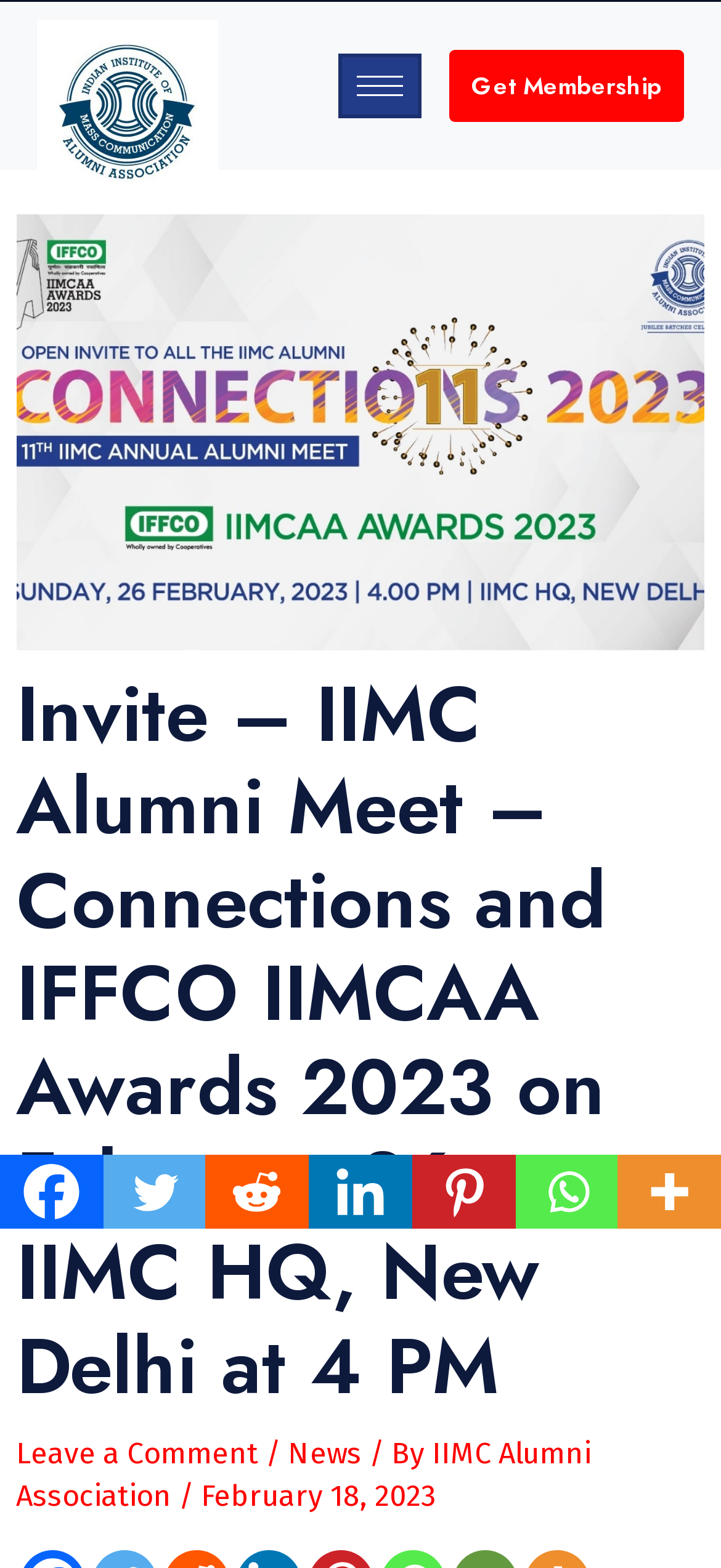Give a detailed overview of the webpage's appearance and contents.

The webpage is an invitation to the 11th Annual Alumni Meet - Connections 2023 and 7th IFFCO IIMCAA Awards 2023, hosted by IIMCAA at IIMC HQ, New Delhi. 

At the top left of the page, there is a link. To the right of it, a hamburger-icon button is located. Further to the right, a "Get Membership" link is positioned. 

Below these elements, a large header section spans the width of the page, containing the title "Invite – IIMC Alumni Meet – Connections and IFFCO IIMCAA Awards 2023 on February 26 at IIMC HQ, New Delhi at 4 PM". 

Within this header section, there are several links and text elements. A "Leave a Comment" link is located at the bottom left, followed by a "/" static text, then a "News" link, and another "/" static text. To the right of these elements, a "By" static text is positioned, followed by a link to "IIMC Alumni Association". 

At the very bottom of the page, there are several social media links, including Facebook, Twitter, Reddit, Linkedin, Pinterest, and Whatsapp, aligned horizontally from left to right. The "More" link is located at the far right, accompanied by an image.